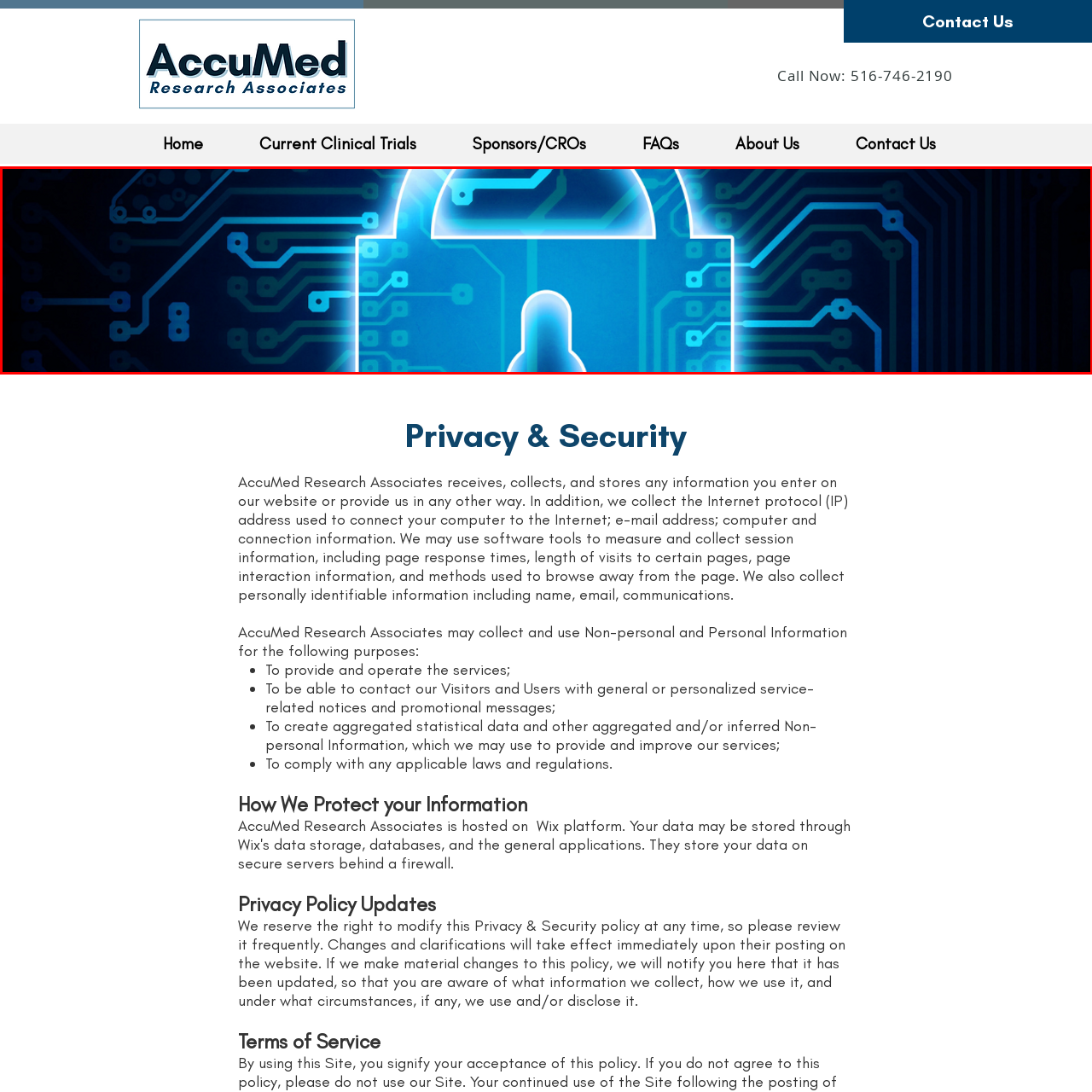Study the area of the image outlined in red and respond to the following question with as much detail as possible: What is the theme symbolized by the stylized padlock?

The caption states that the stylized, glowing padlock set against a vibrant blue digital background powerfully symbolizes themes of privacy and security, reflecting the importance of safeguarding sensitive information in the digital age.